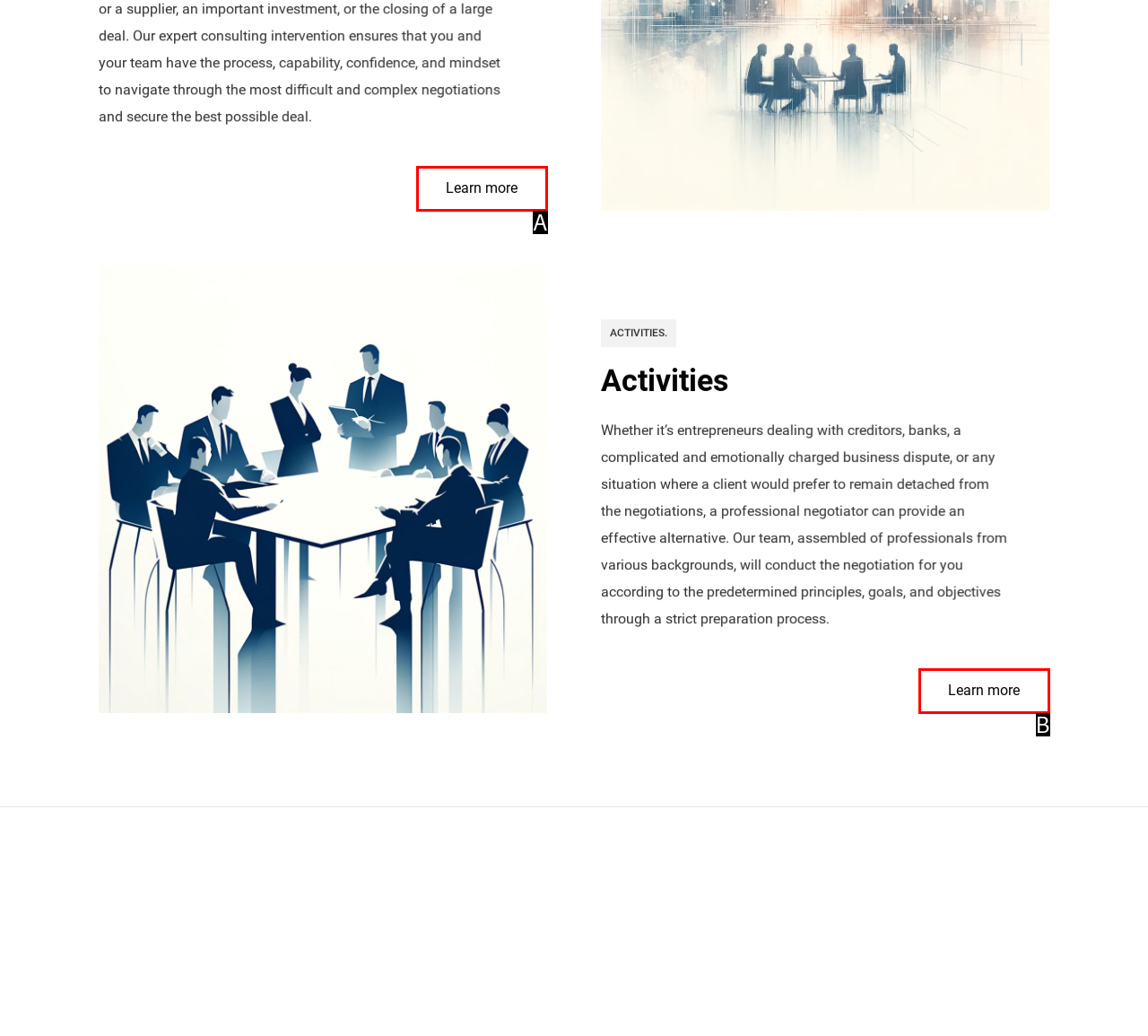Determine which HTML element best suits the description: Learn more. Reply with the letter of the matching option.

A